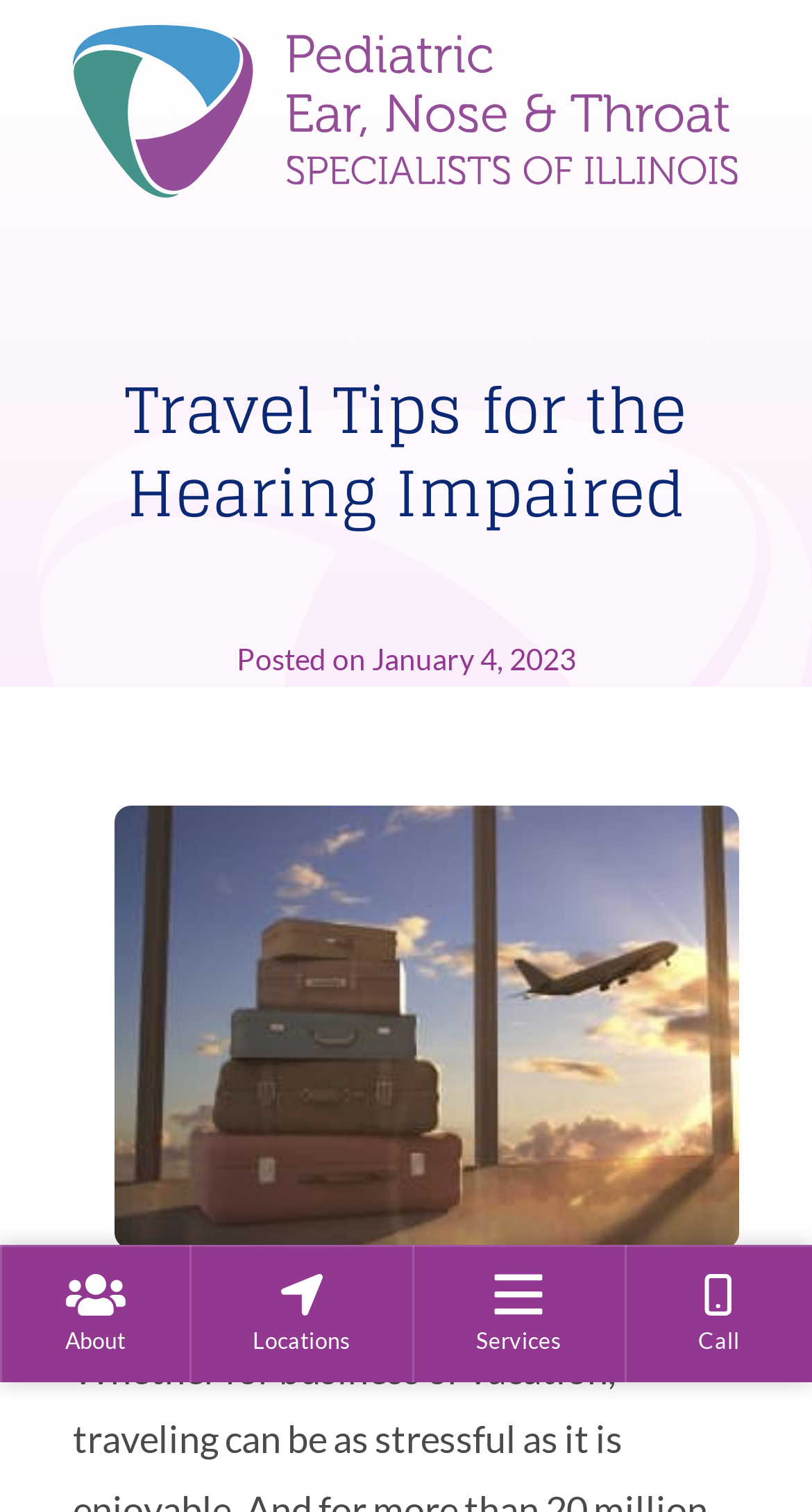Generate a detailed explanation of the webpage's features and information.

The webpage appears to be a blog post from Pediatric ENT Specialists of Illinois, focused on travel tips for the hearing impaired. At the top left corner, there is a link to the Ear, Nose and Throat Specialists Of Illinois home page, accompanied by a logo image. Below this, there is a horizontal menubar with four menu items: About, Locations, Services, and Call. Each menu item has an associated image.

The main content of the page is a blog post titled "Travel Tips for the Hearing Impaired", which is centered near the top of the page. Below the title, there is a posted date of January 4, 2023. The blog post itself is not explicitly described in the accessibility tree, but it likely contains text and possibly images related to travel tips for the hearing impaired.

On the right side of the page, near the top, there is a large image that takes up most of the vertical space. This image is likely related to the blog post's content. Overall, the page has a simple layout with a clear hierarchy of elements, making it easy to navigate.